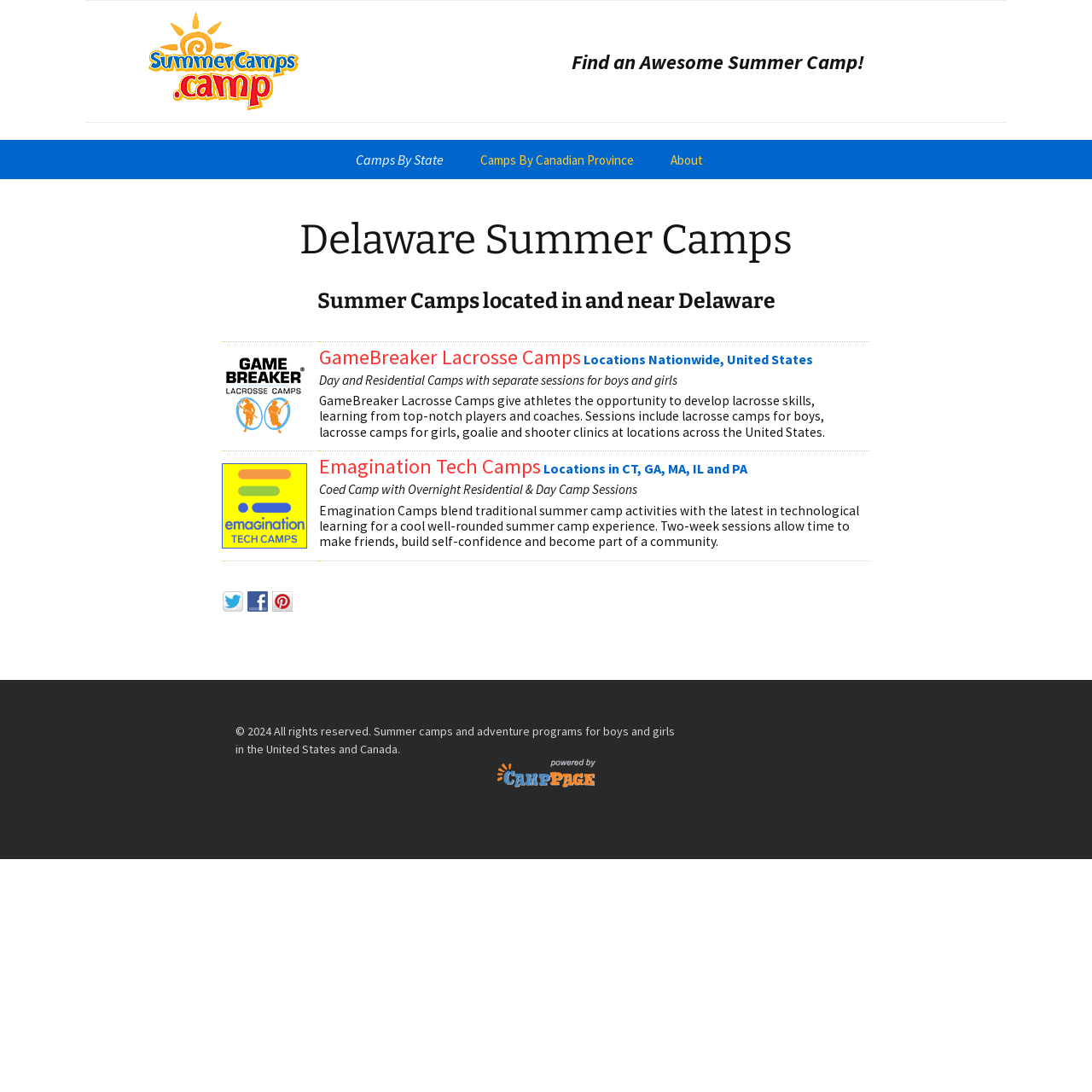Please find the bounding box coordinates of the element that must be clicked to perform the given instruction: "Click on the 'Camps By State' link". The coordinates should be four float numbers from 0 to 1, i.e., [left, top, right, bottom].

[0.31, 0.128, 0.421, 0.164]